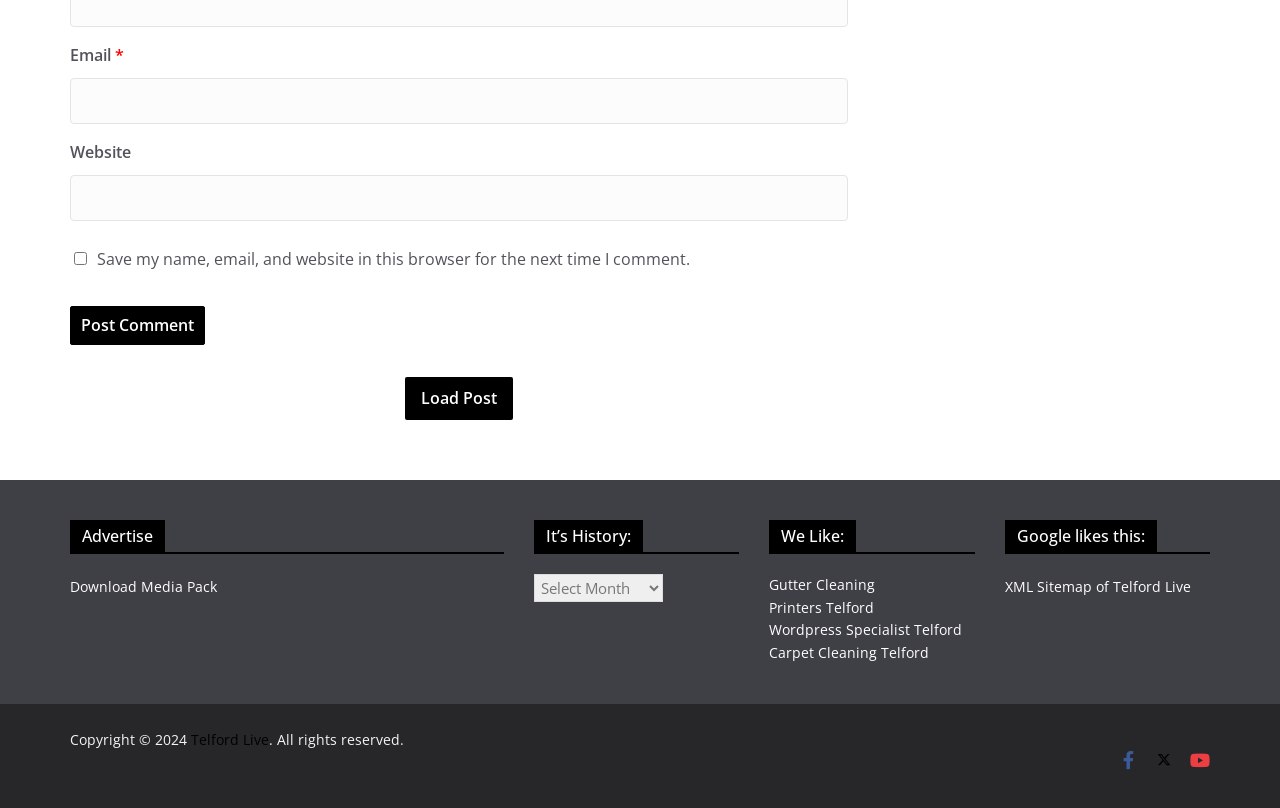Please identify the bounding box coordinates of the element that needs to be clicked to execute the following command: "Click Load Post". Provide the bounding box using four float numbers between 0 and 1, formatted as [left, top, right, bottom].

[0.329, 0.478, 0.388, 0.505]